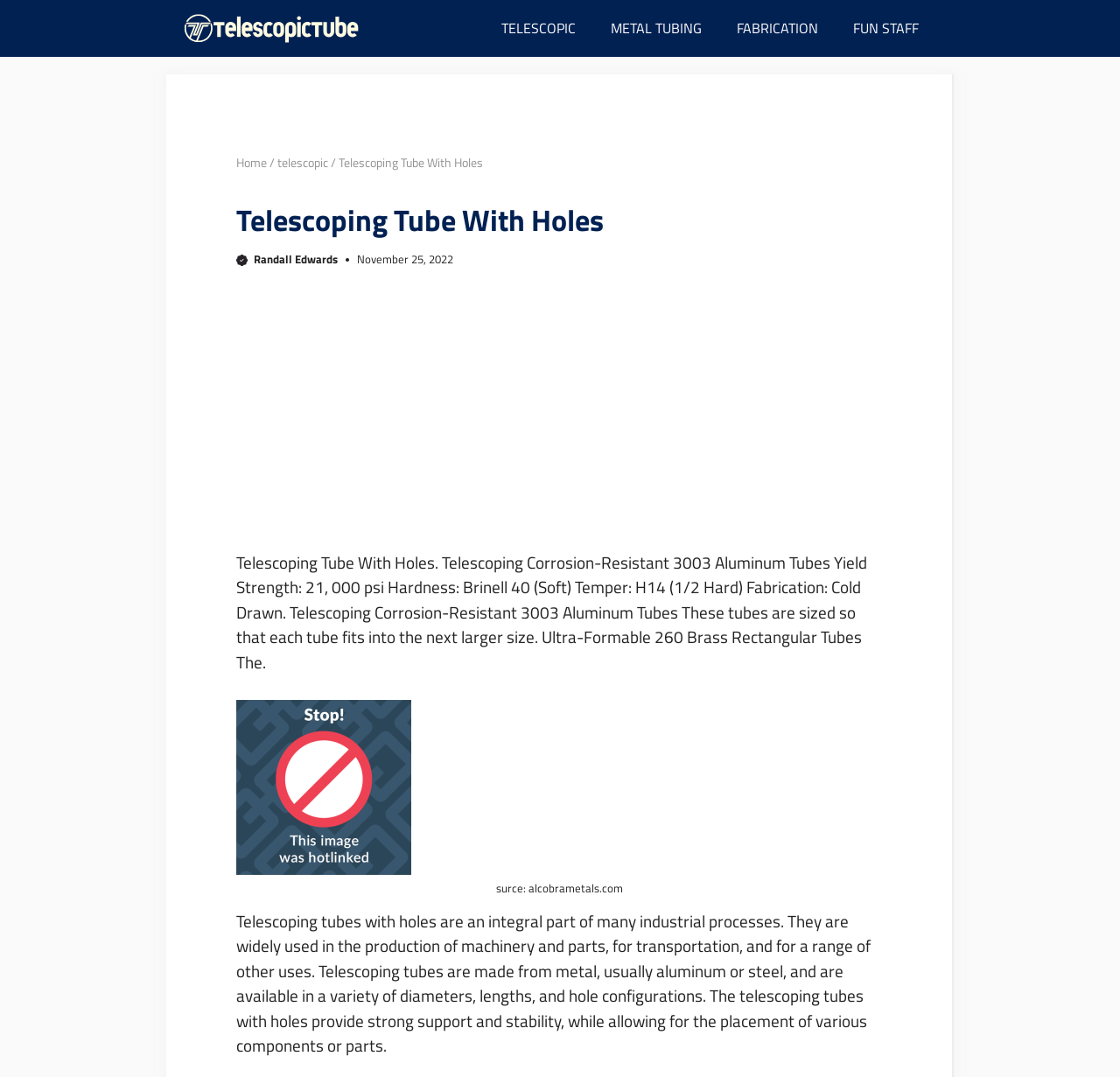What is the author of the article?
Please provide a detailed answer to the question.

The link 'Randall Edwards' is present on the webpage, indicating that the author of the article is Randall Edwards.